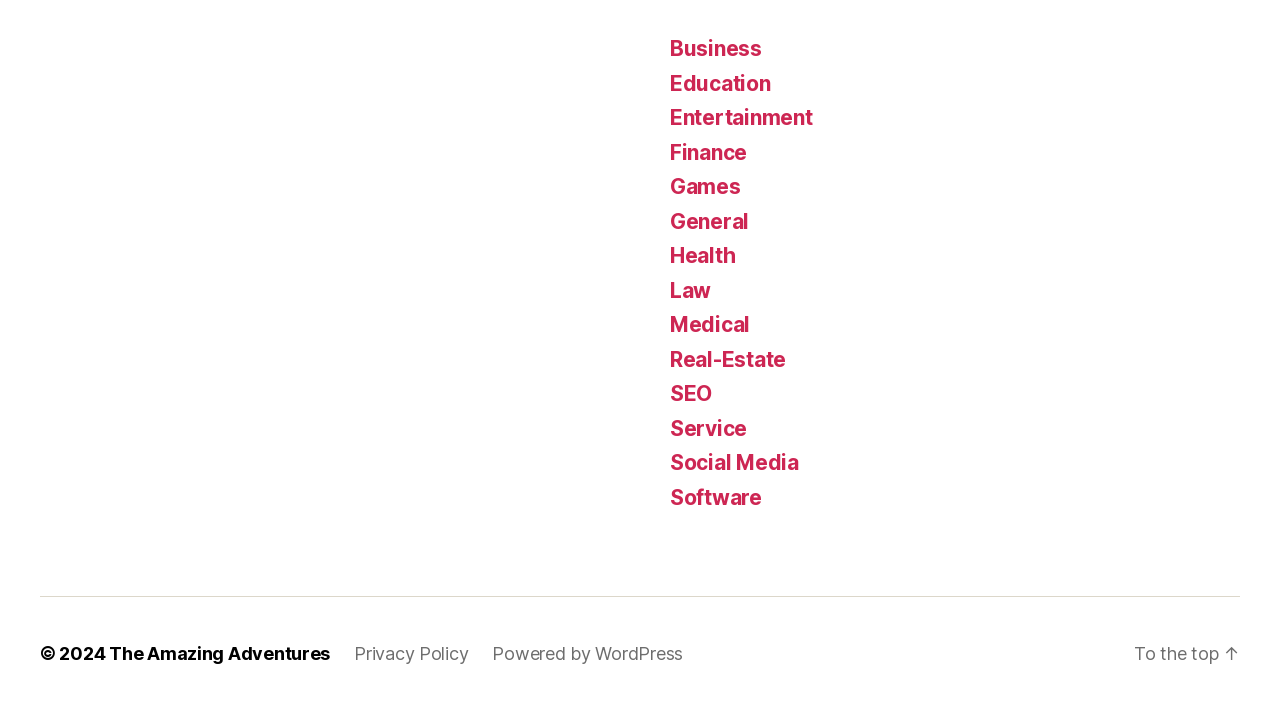What is the category above 'Entertainment'?
Look at the screenshot and give a one-word or phrase answer.

Education